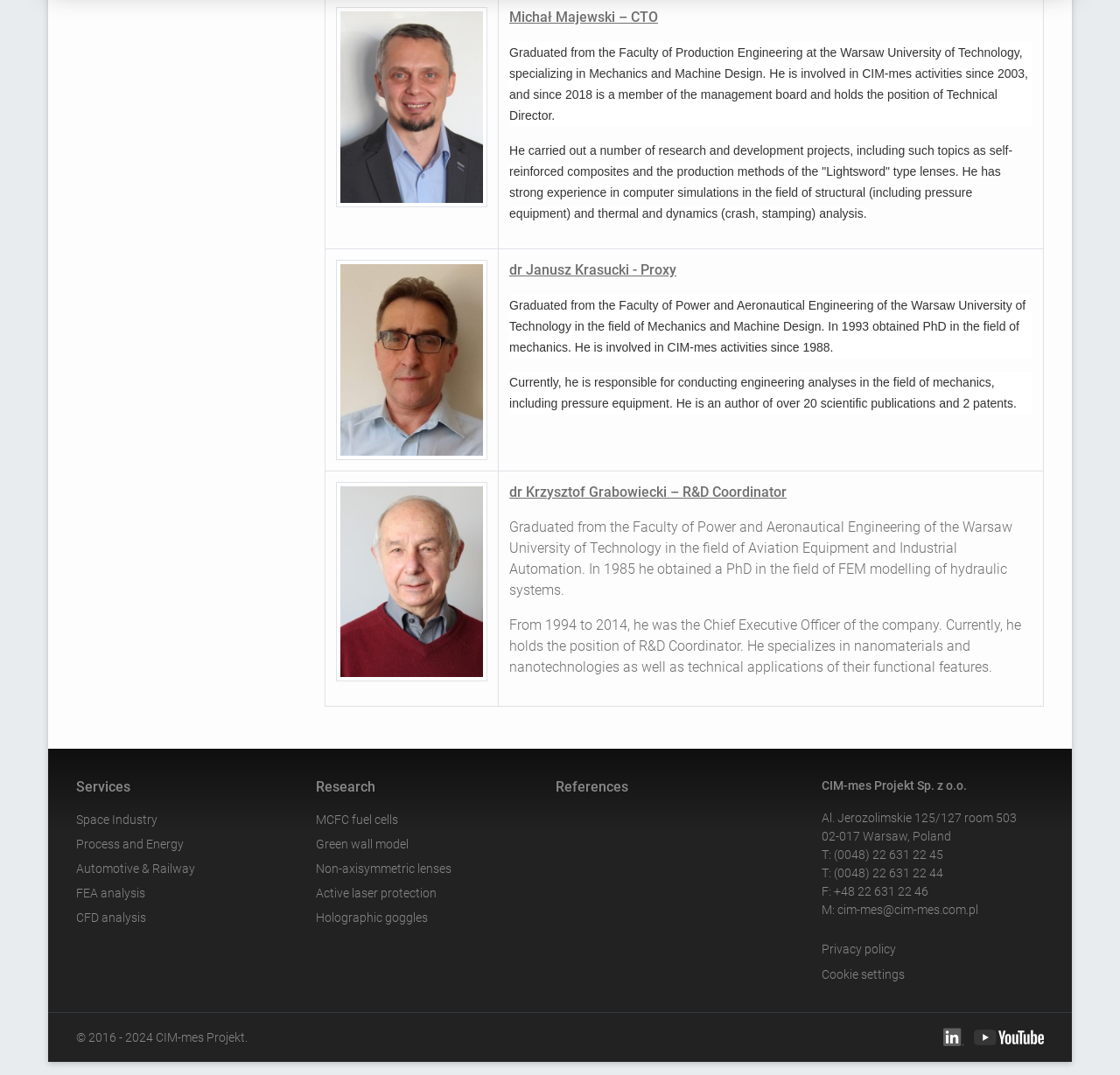Indicate the bounding box coordinates of the clickable region to achieve the following instruction: "Read the Privacy policy."

[0.734, 0.876, 0.8, 0.89]